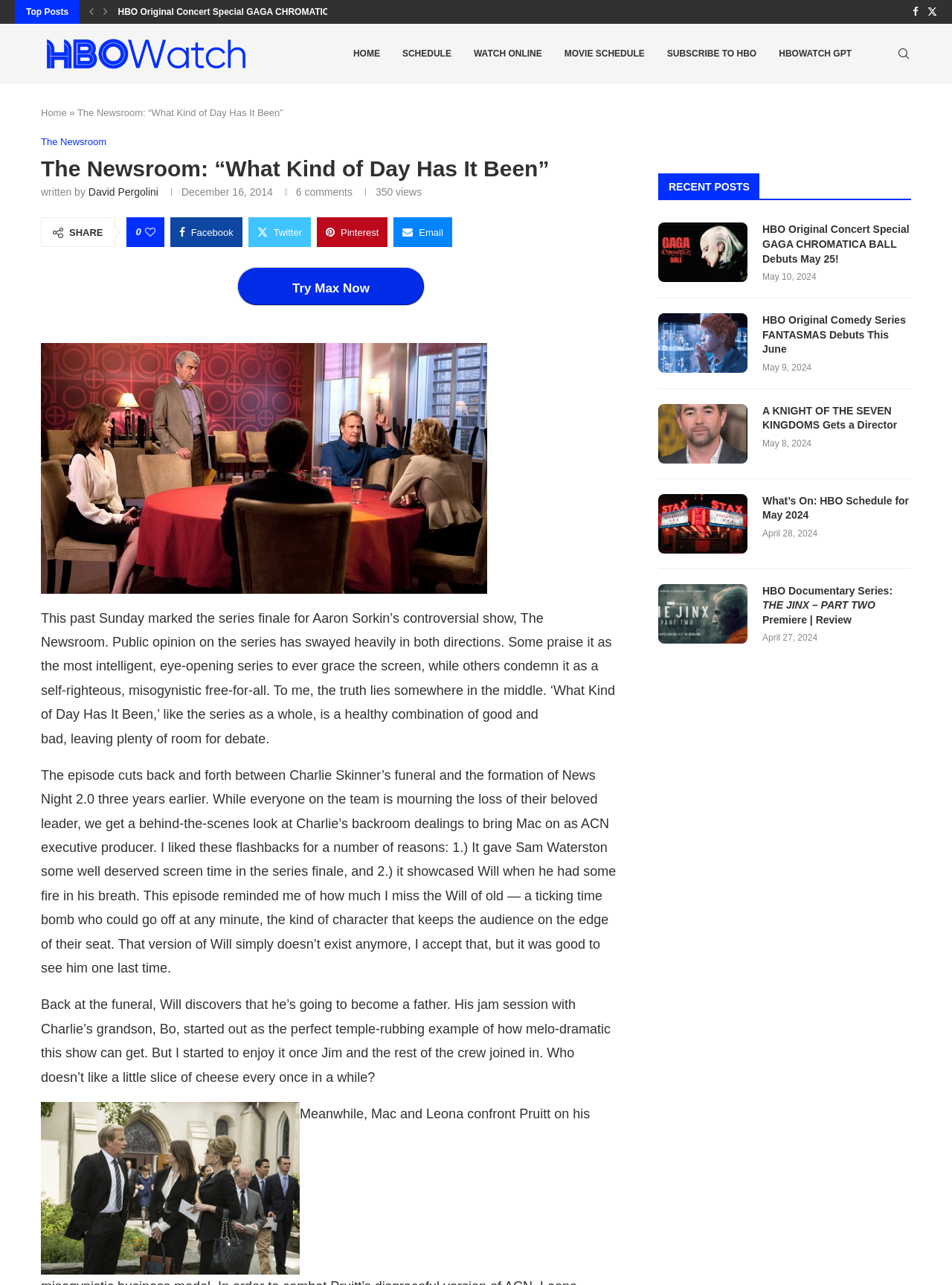Provide a short, one-word or phrase answer to the question below:
What is the name of the author of the article?

David Pergolini